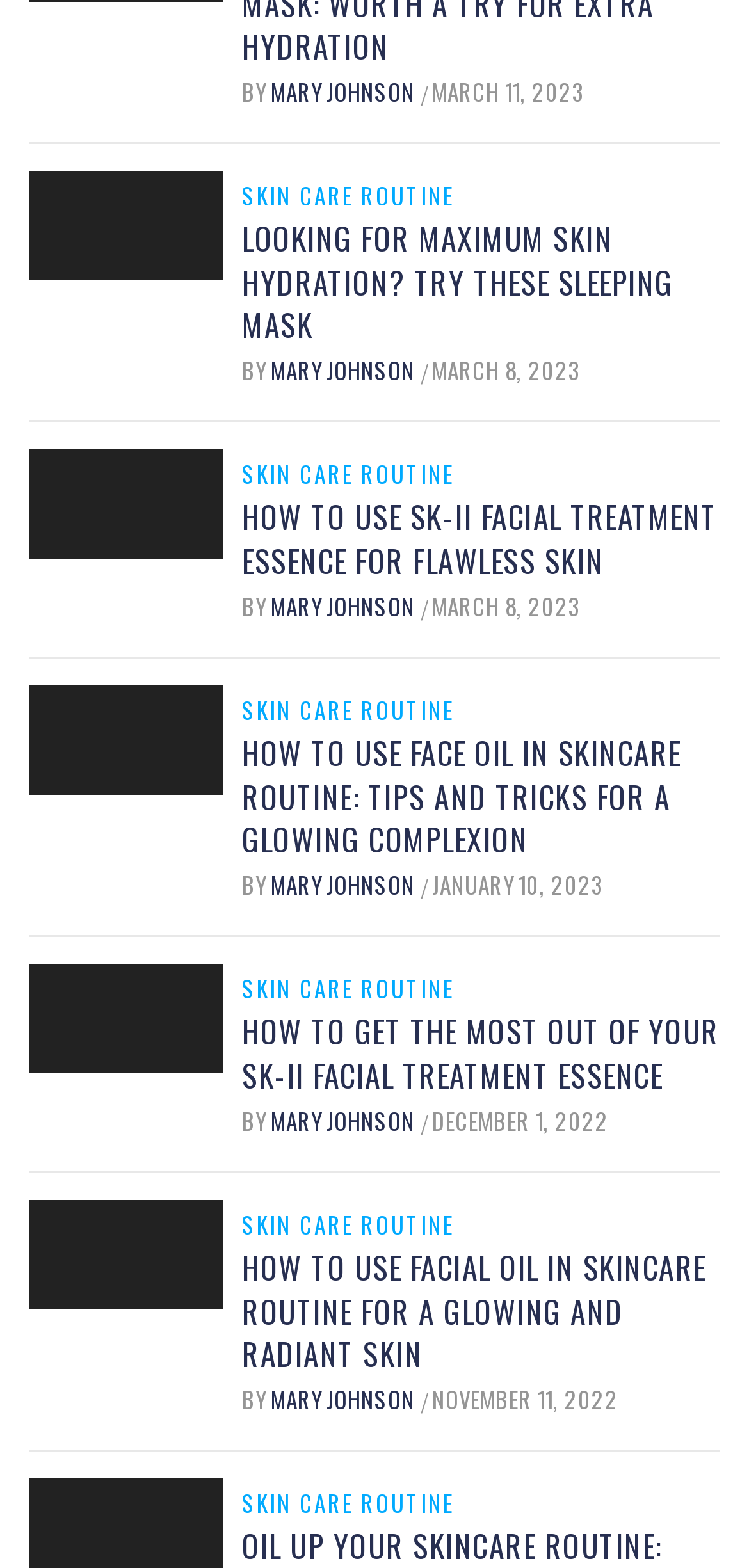Identify and provide the bounding box coordinates of the UI element described: "Mary Johnson". The coordinates should be formatted as [left, top, right, bottom], with each number being a float between 0 and 1.

[0.362, 0.882, 0.562, 0.903]